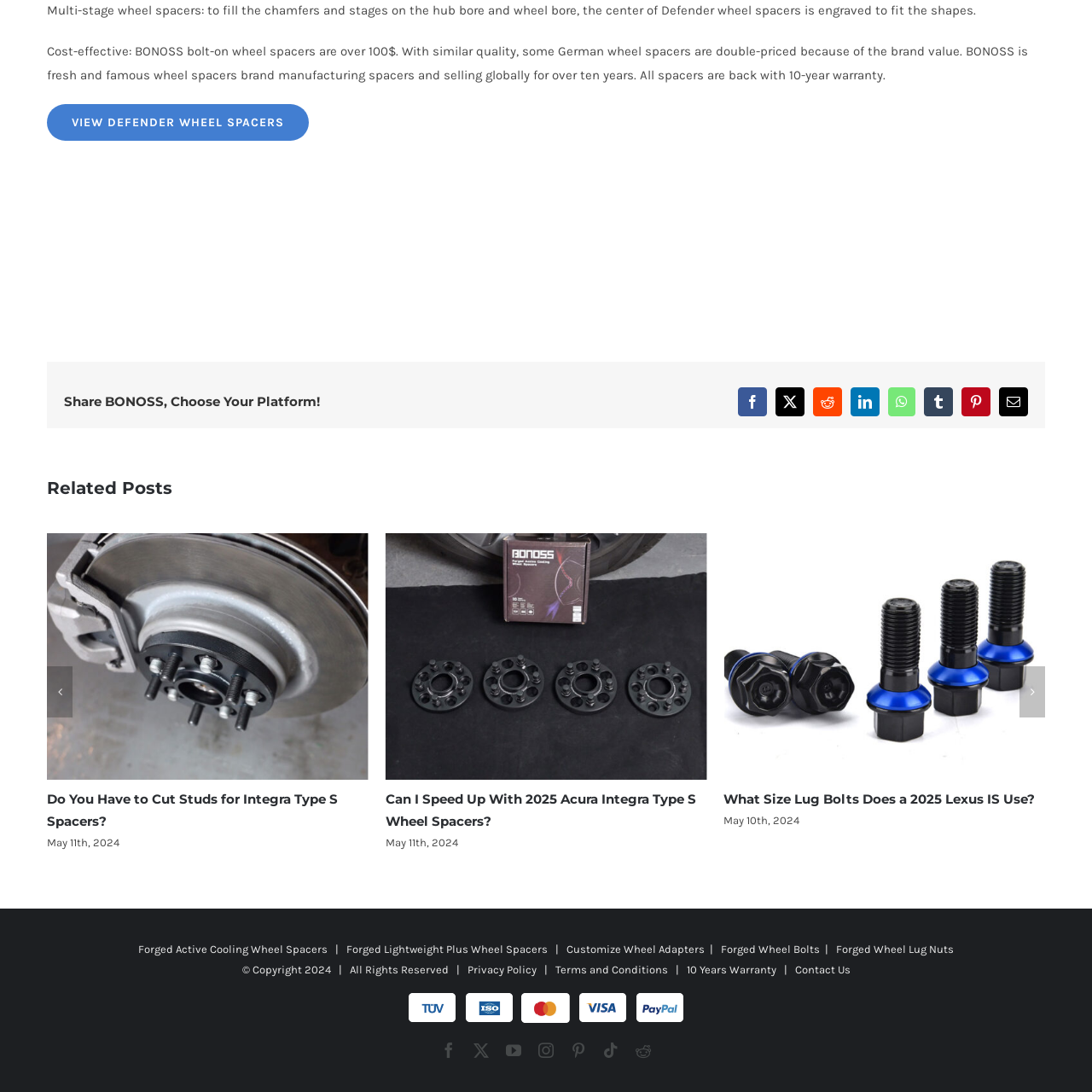Identify the bounding box coordinates of the region that should be clicked to execute the following instruction: "Contact Us".

[0.728, 0.882, 0.779, 0.894]